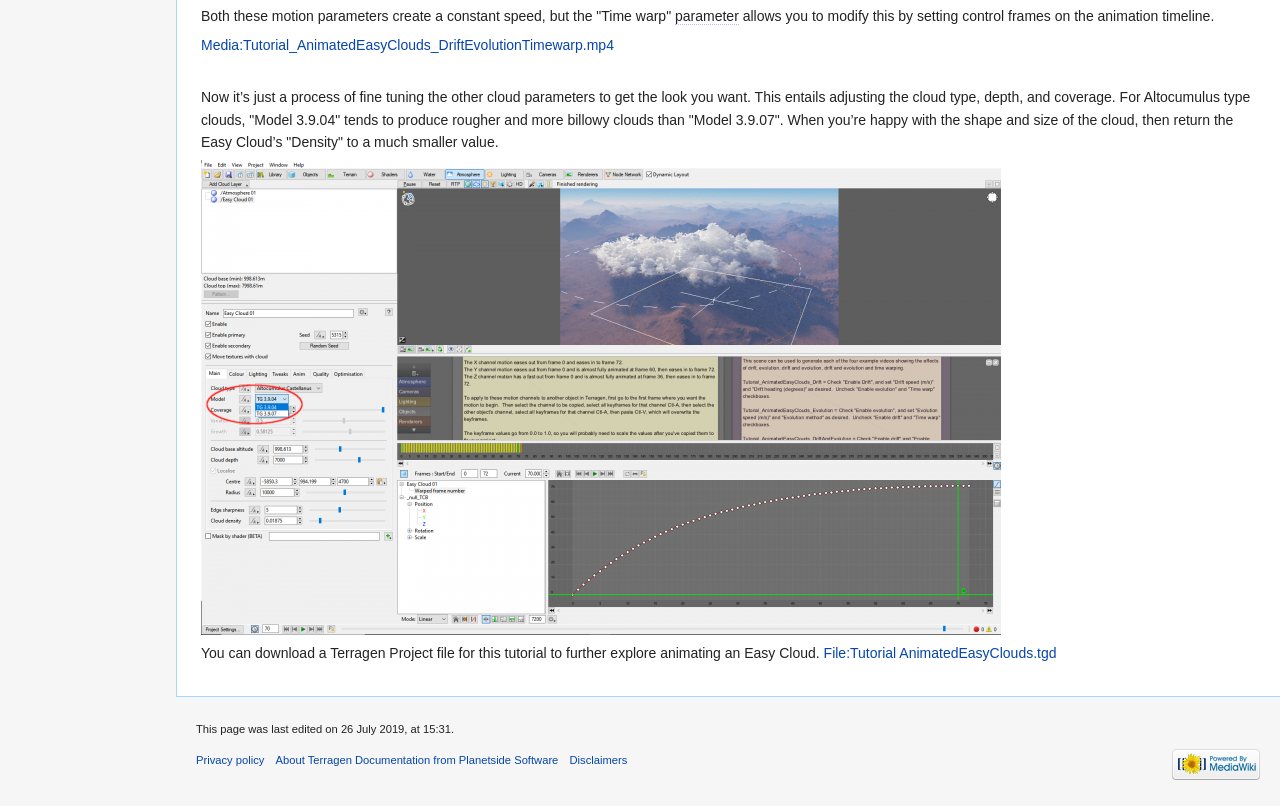What type of clouds does 'Model 3.9.04' tend to produce?
Using the image as a reference, answer with just one word or a short phrase.

Rougher and more billowy